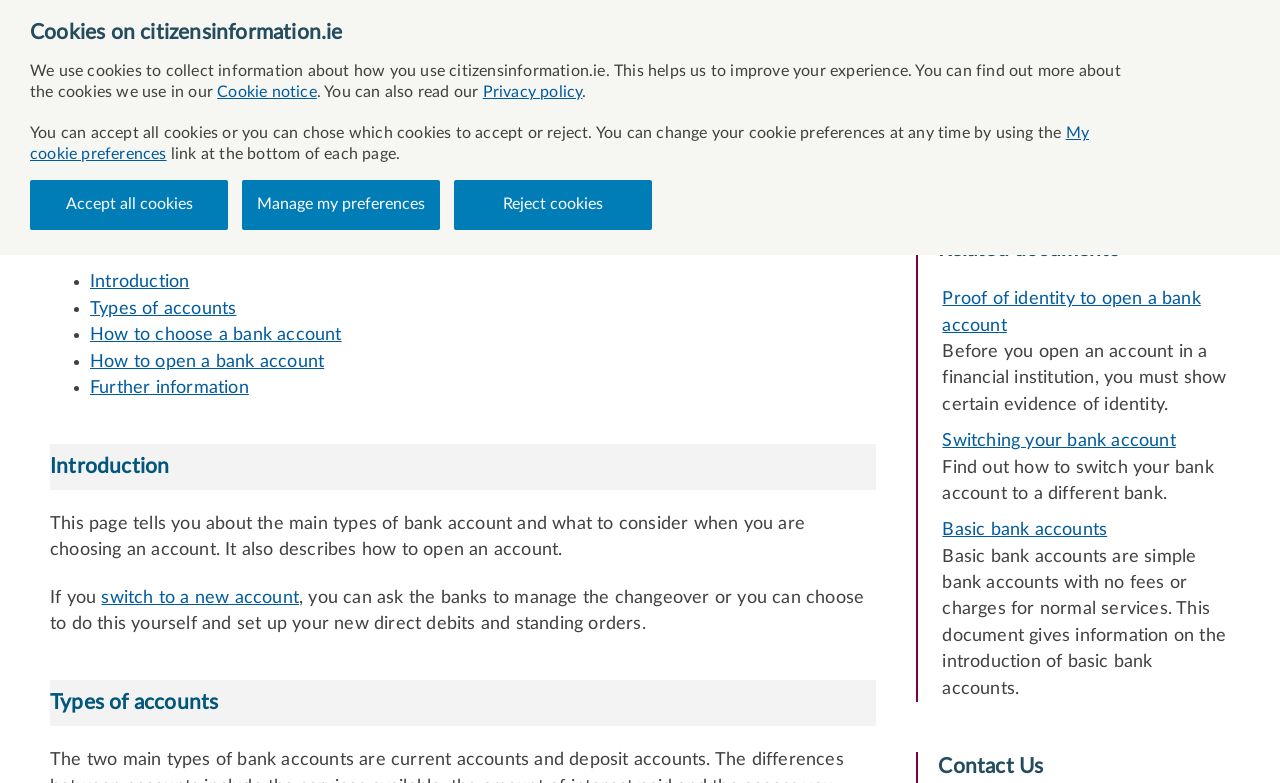Identify the webpage's primary heading and generate its text.

Opening a bank account